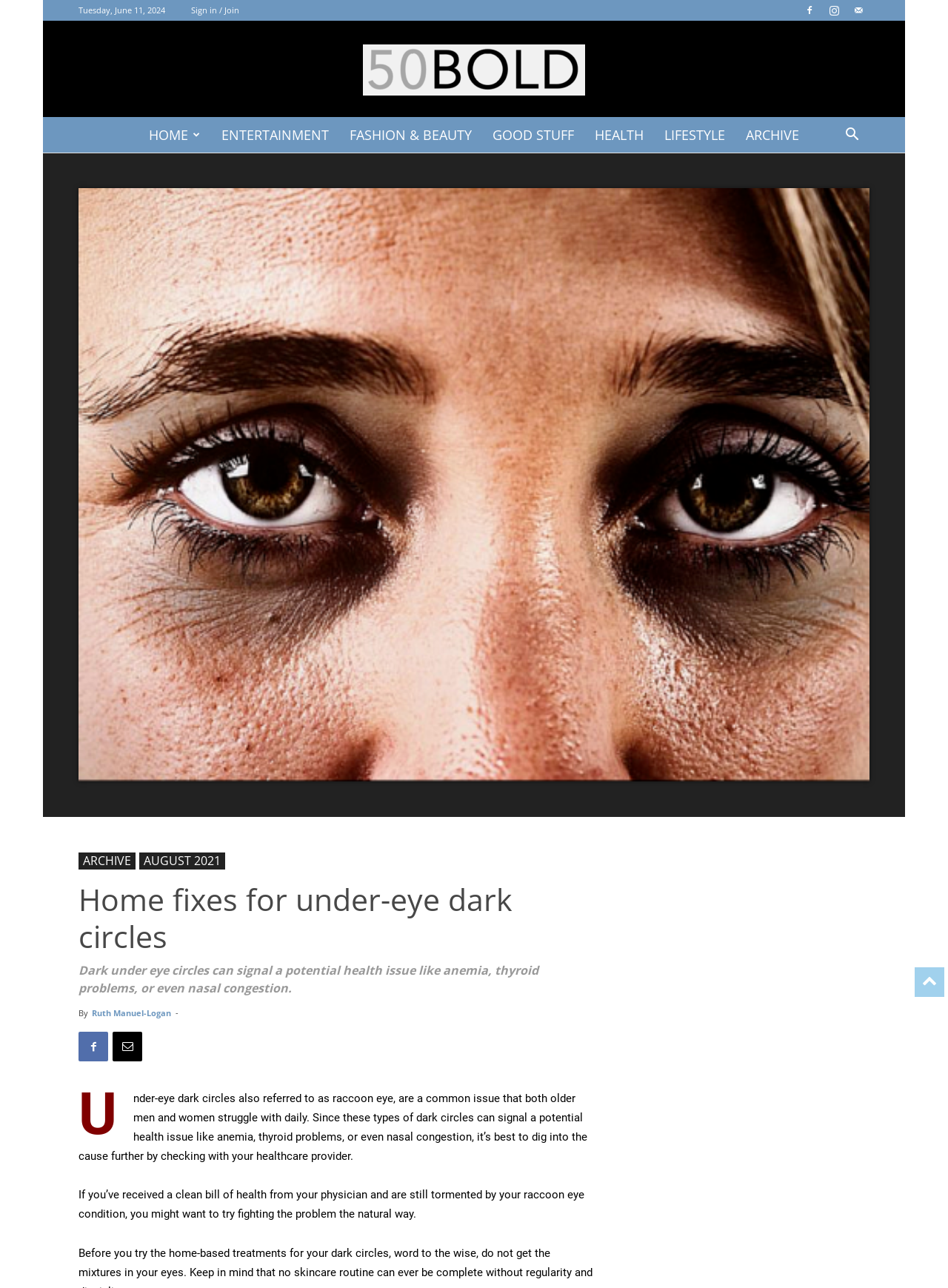Identify the bounding box coordinates of the area you need to click to perform the following instruction: "Go to the 'HEALTH' section".

[0.616, 0.091, 0.69, 0.118]